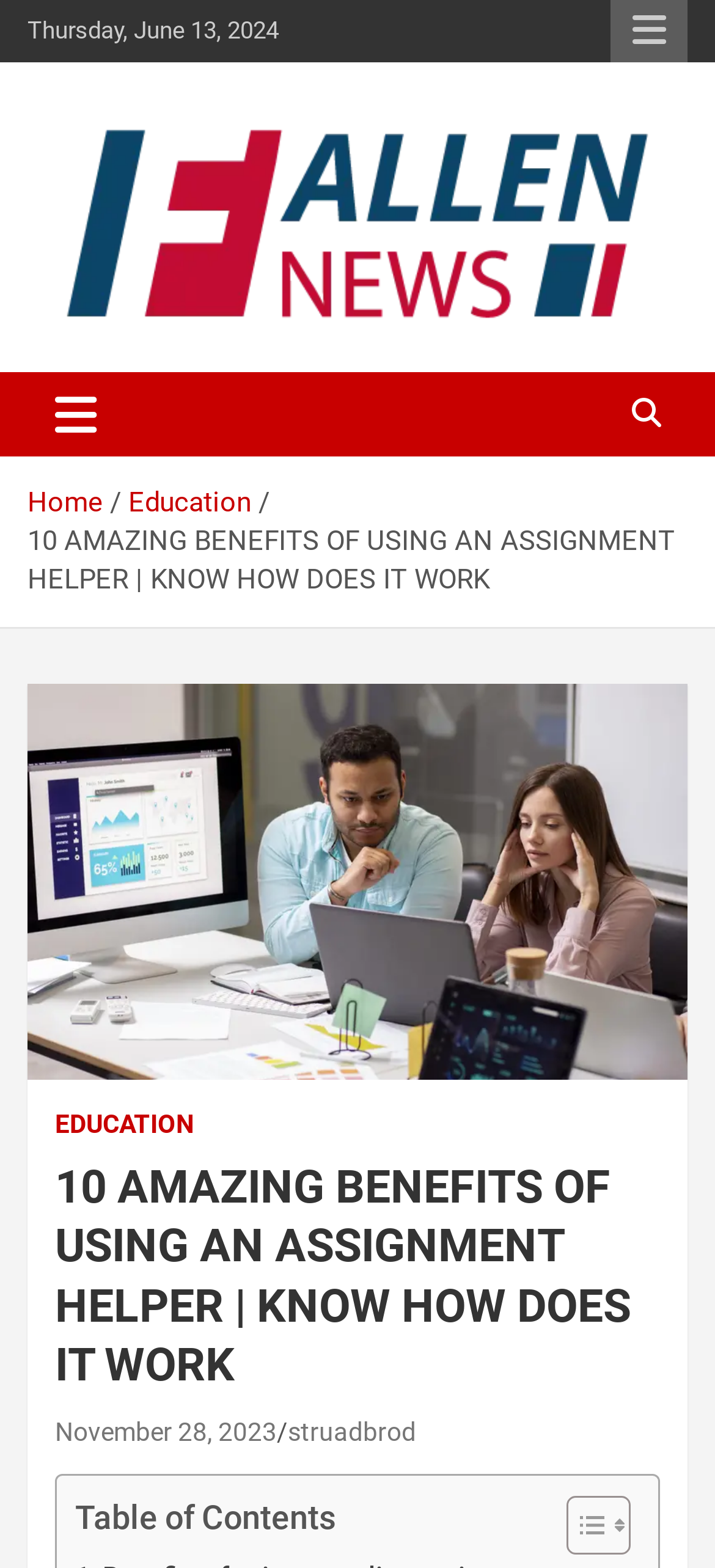What is the title of the article on the webpage?
Please provide a comprehensive answer based on the information in the image.

I found the title of the article by looking at the heading element, which has the same content as the title, and its location, which is at the top of the webpage, suggesting that it is the title of the article.